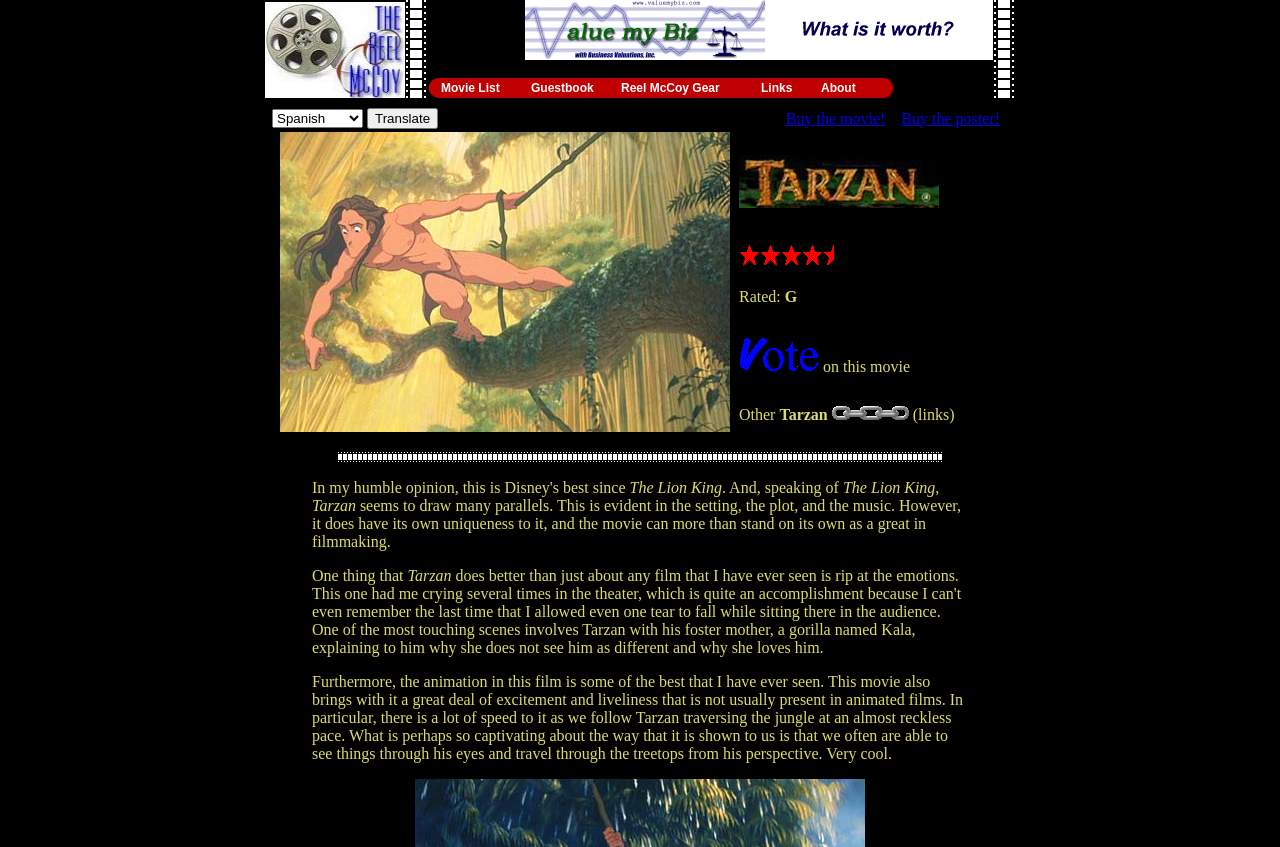Mark the bounding box of the element that matches the following description: "input value="Translate" parent_node: Spanish value="Translate"".

[0.287, 0.128, 0.342, 0.152]